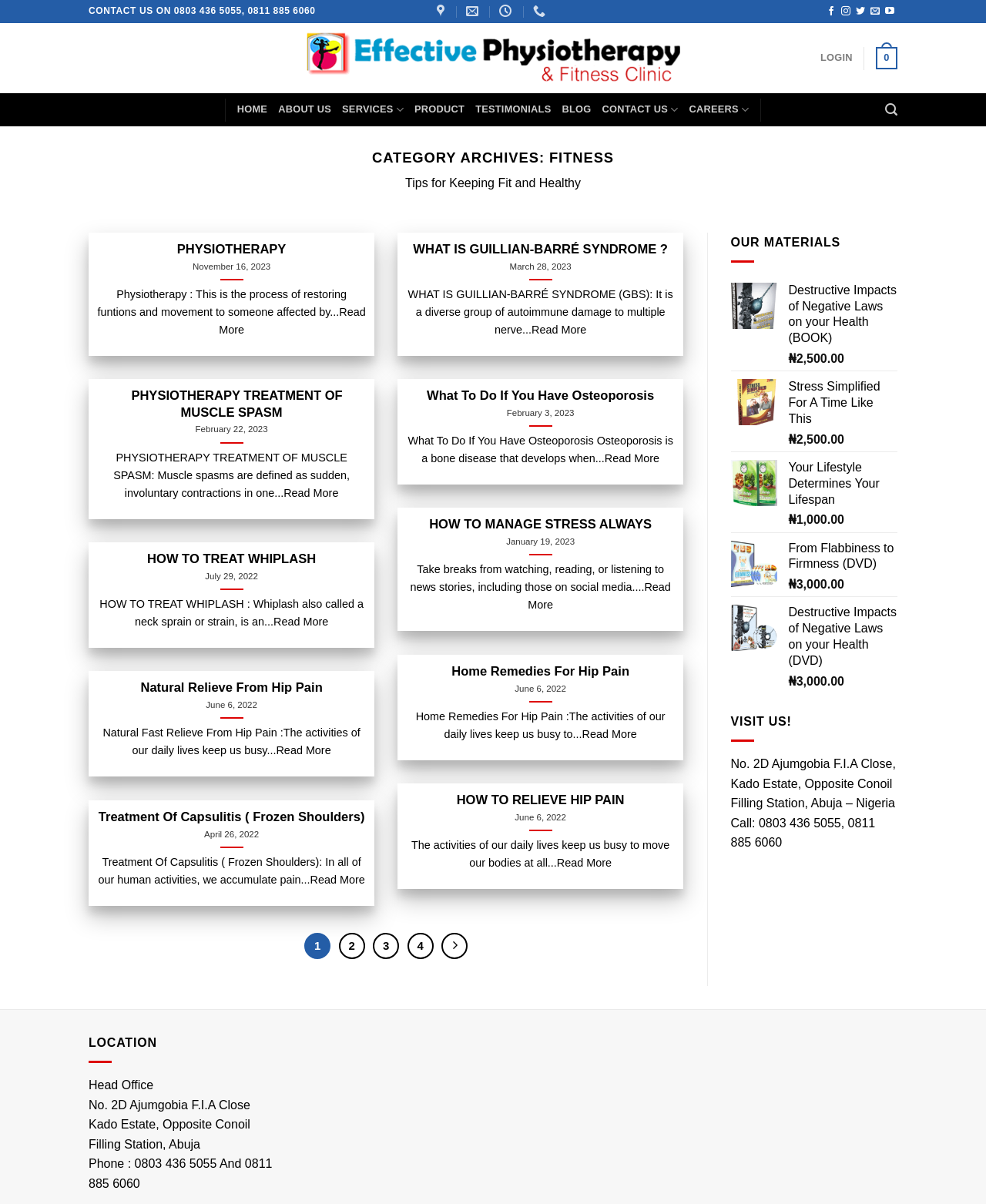Extract the main heading from the webpage content.

CATEGORY ARCHIVES: FITNESS